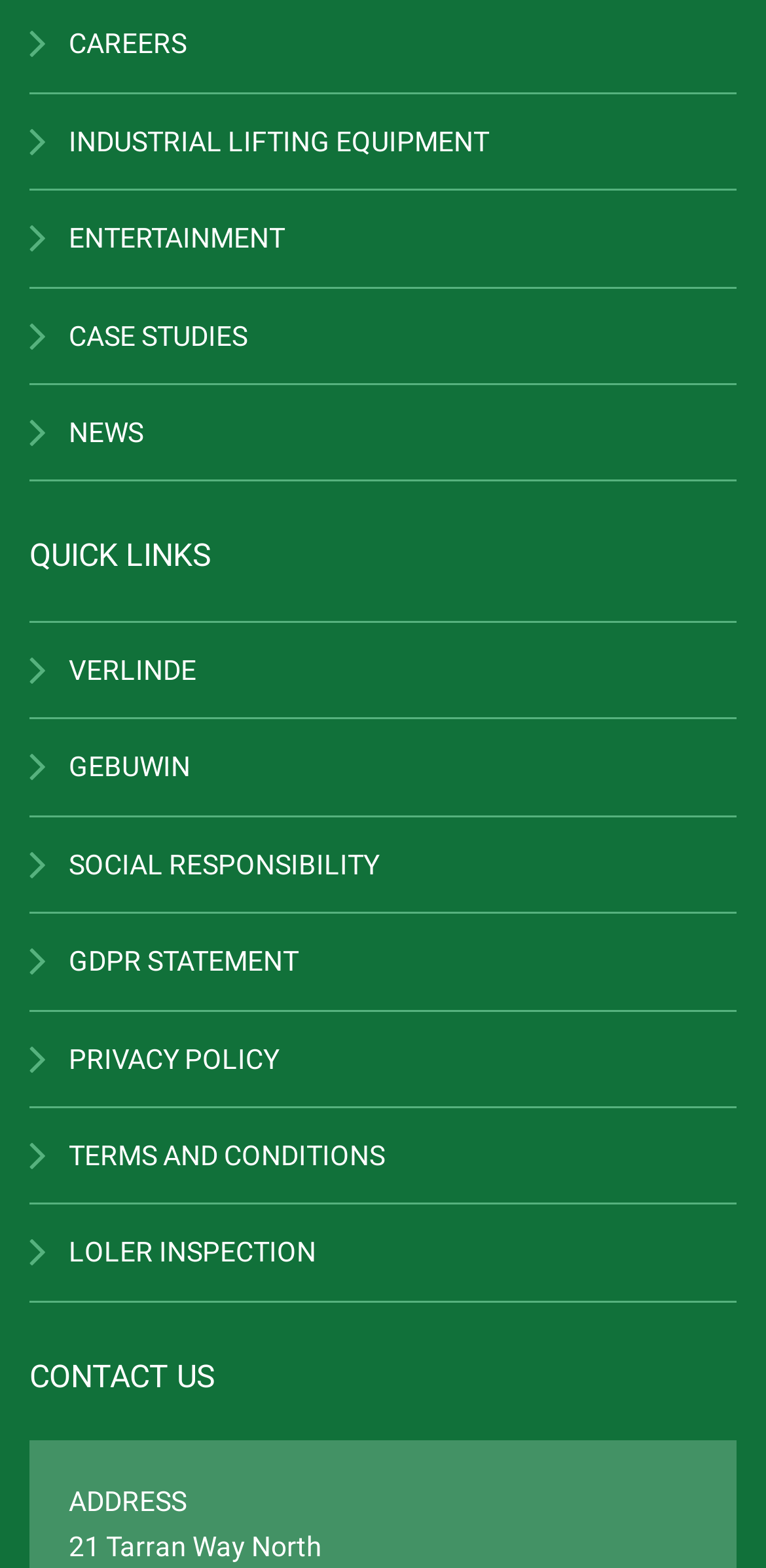Locate the bounding box coordinates of the element that needs to be clicked to carry out the instruction: "Read PRIVACY POLICY". The coordinates should be given as four float numbers ranging from 0 to 1, i.e., [left, top, right, bottom].

[0.038, 0.645, 0.415, 0.705]